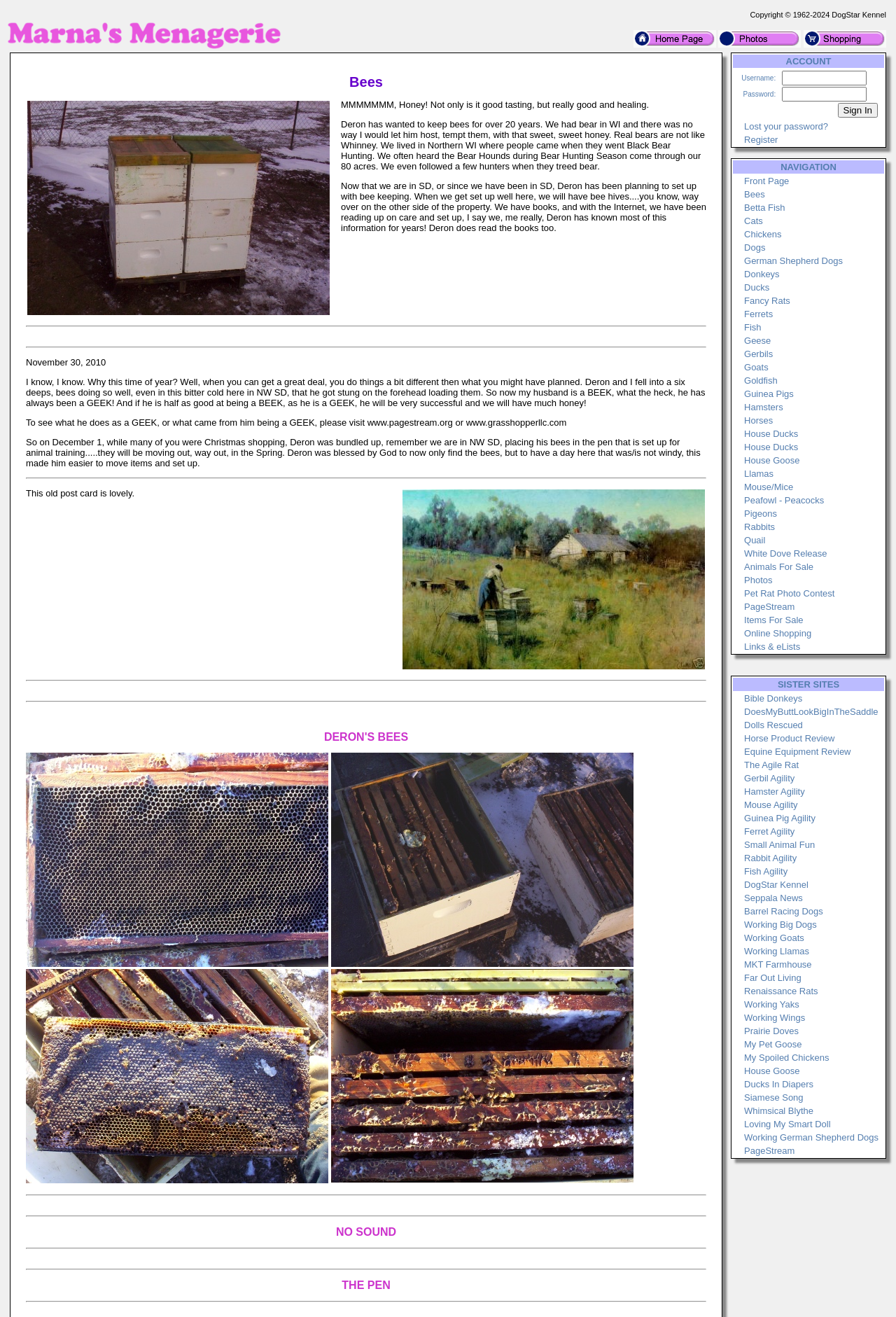What is the purpose of the pen mentioned in the article?
Answer the question with as much detail as possible.

The purpose of the pen can be found in the static text element that says 'So on December 1, while many of you were Christmas shopping, Deron was bundled up, remember we are in NW SD, placing his bees in the pen that is set up for animal training.....'.